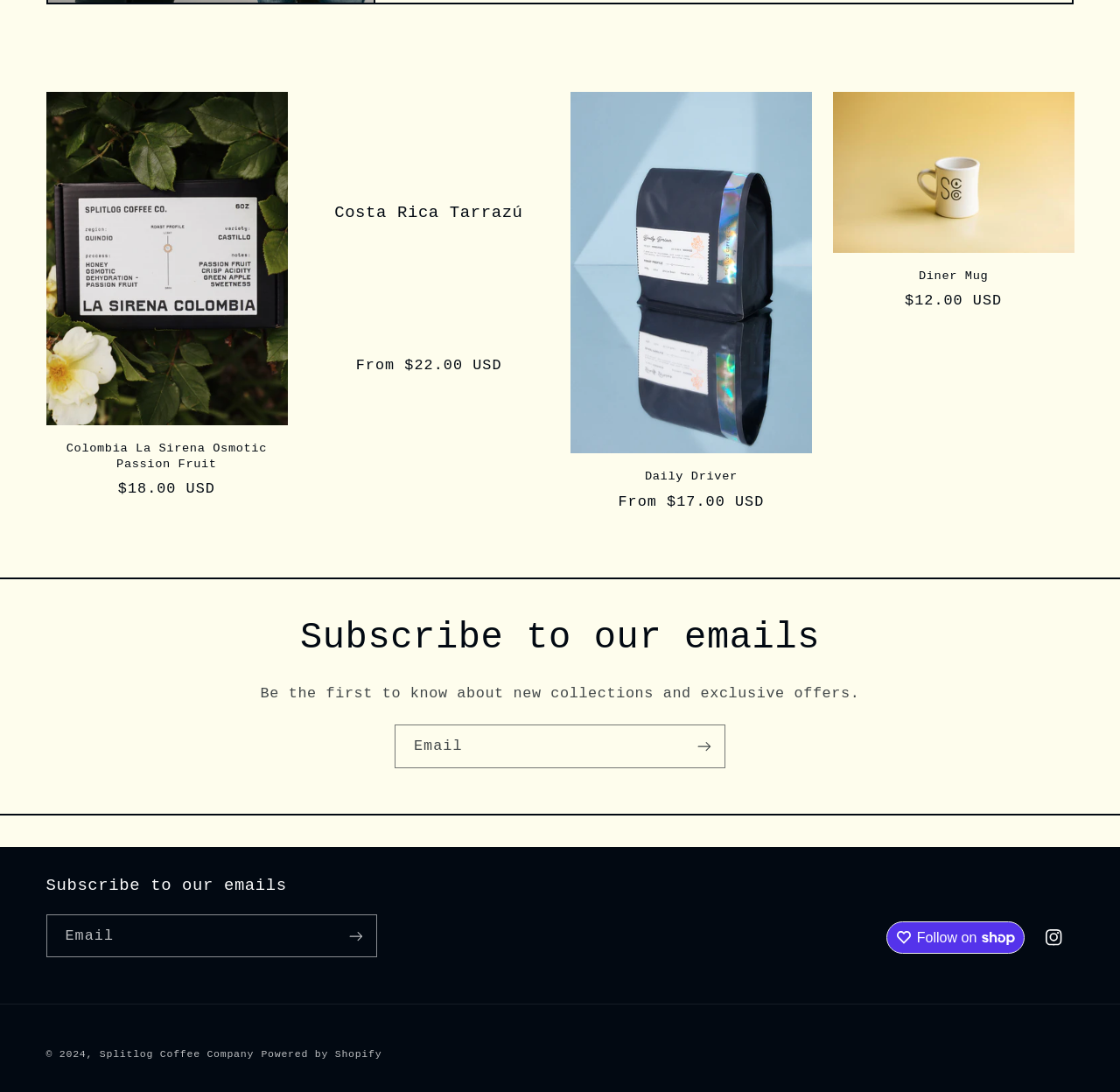What is the purpose of the textbox?
Provide a detailed and well-explained answer to the question.

I inferred the purpose of the textbox by its label 'Email' and its proximity to the 'Subscribe' button, suggesting that users need to enter their email address to subscribe to the newsletter.